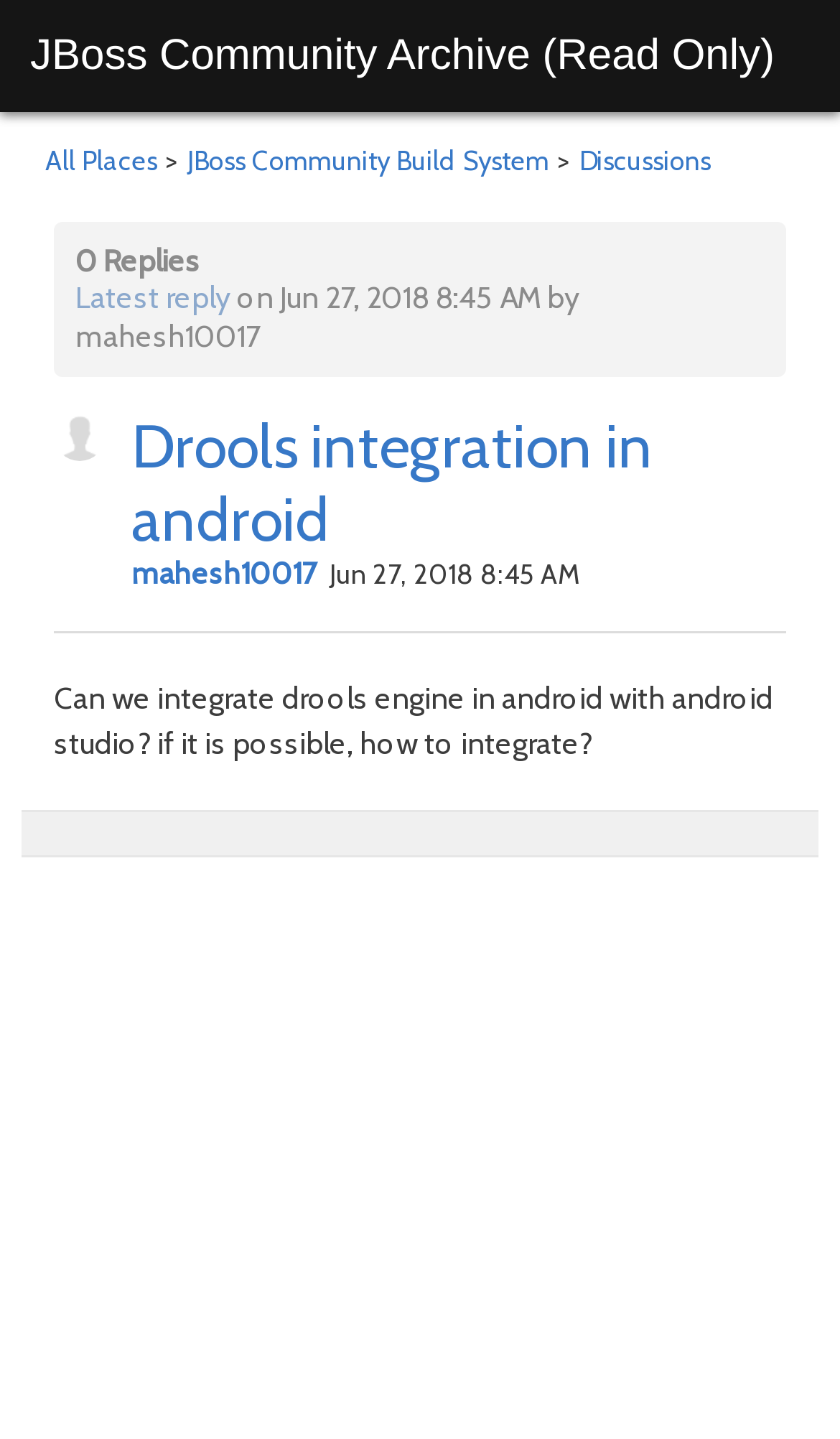Based on what you see in the screenshot, provide a thorough answer to this question: How many replies are there to the discussion?

I found the answer by looking at the main section, where it says '0 Replies'.